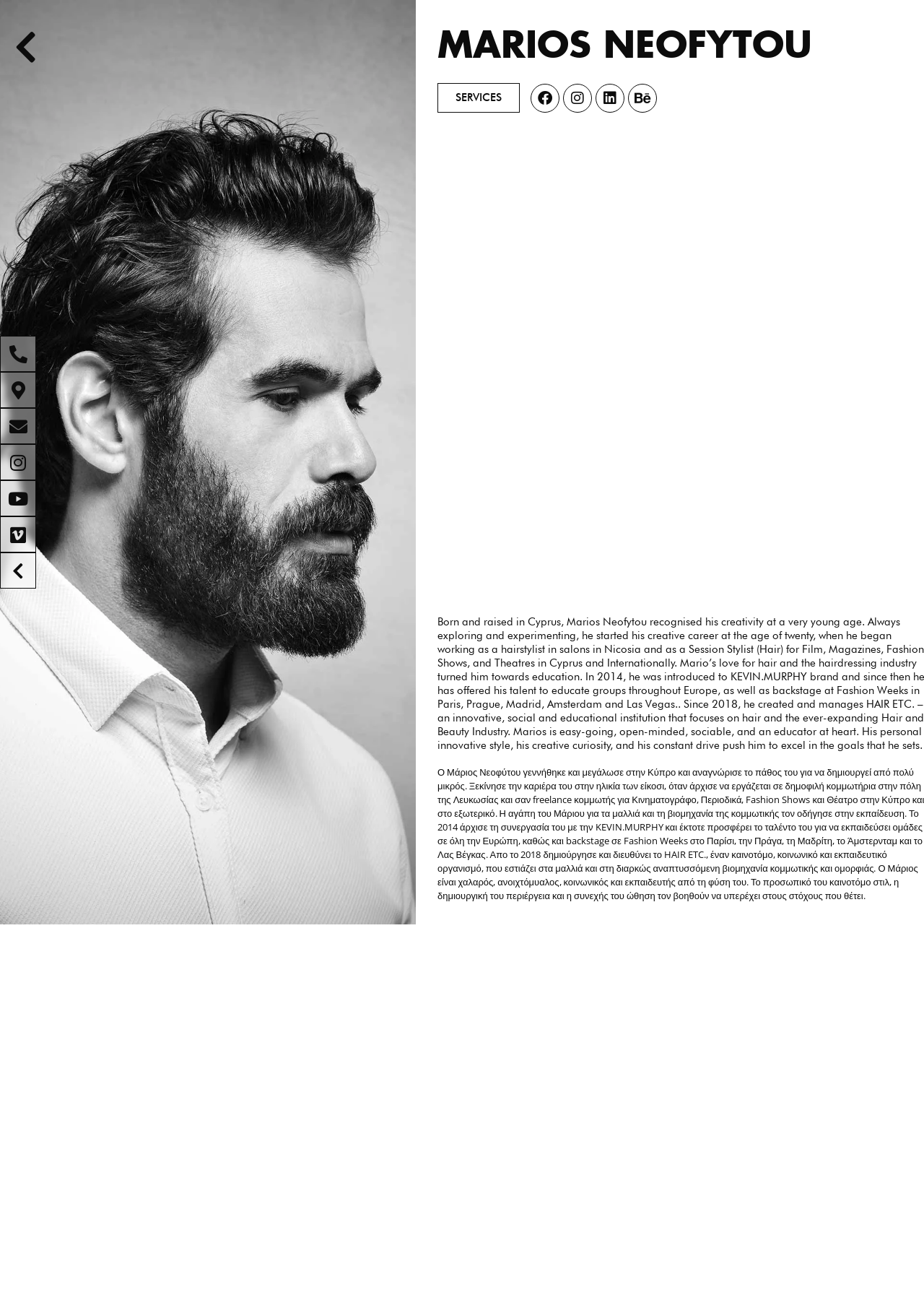Determine the bounding box coordinates for the region that must be clicked to execute the following instruction: "Check the location on map".

[0.0, 0.288, 0.039, 0.316]